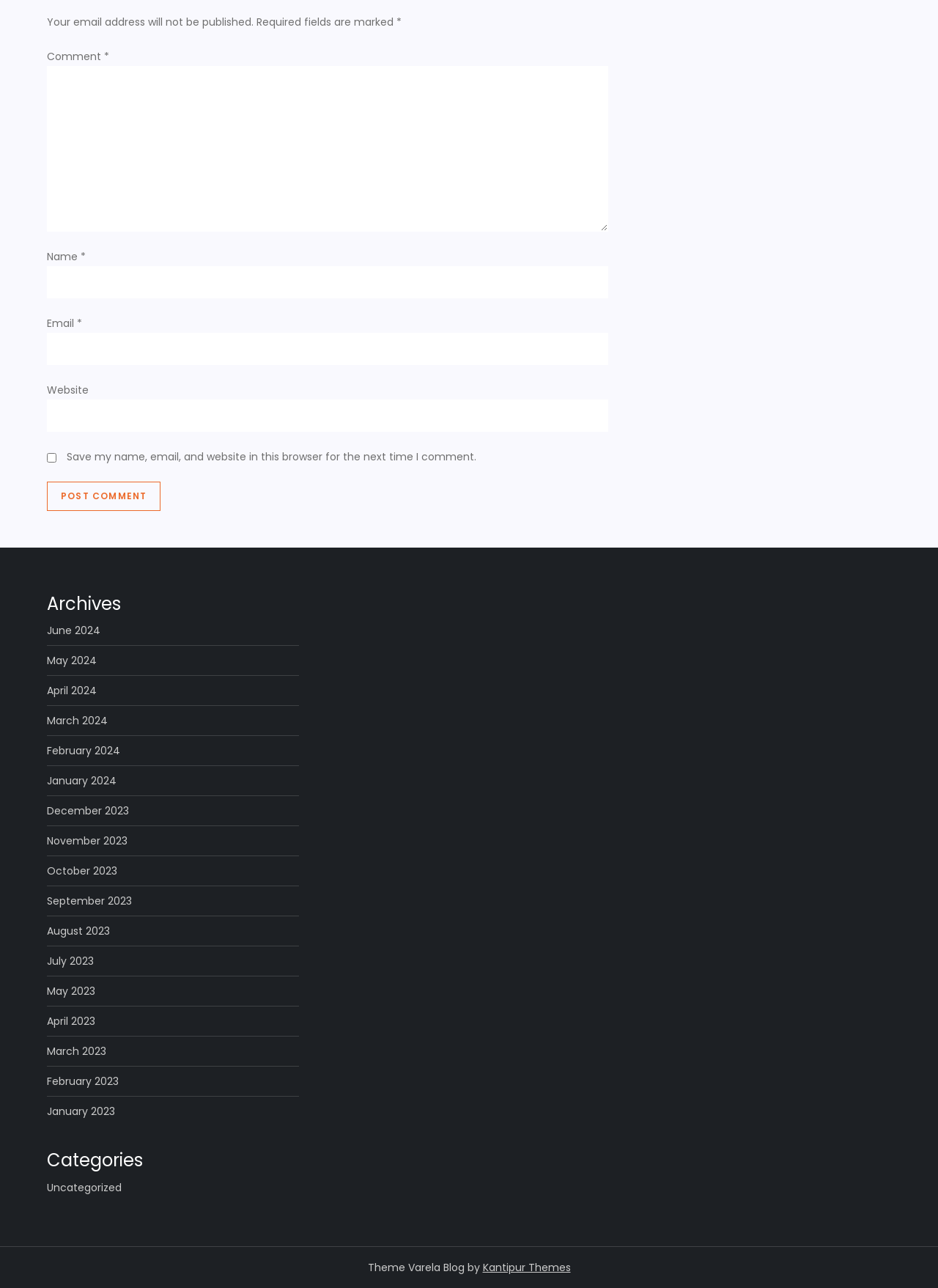Please determine the bounding box coordinates for the UI element described as: "Uncategorized".

[0.05, 0.915, 0.13, 0.929]